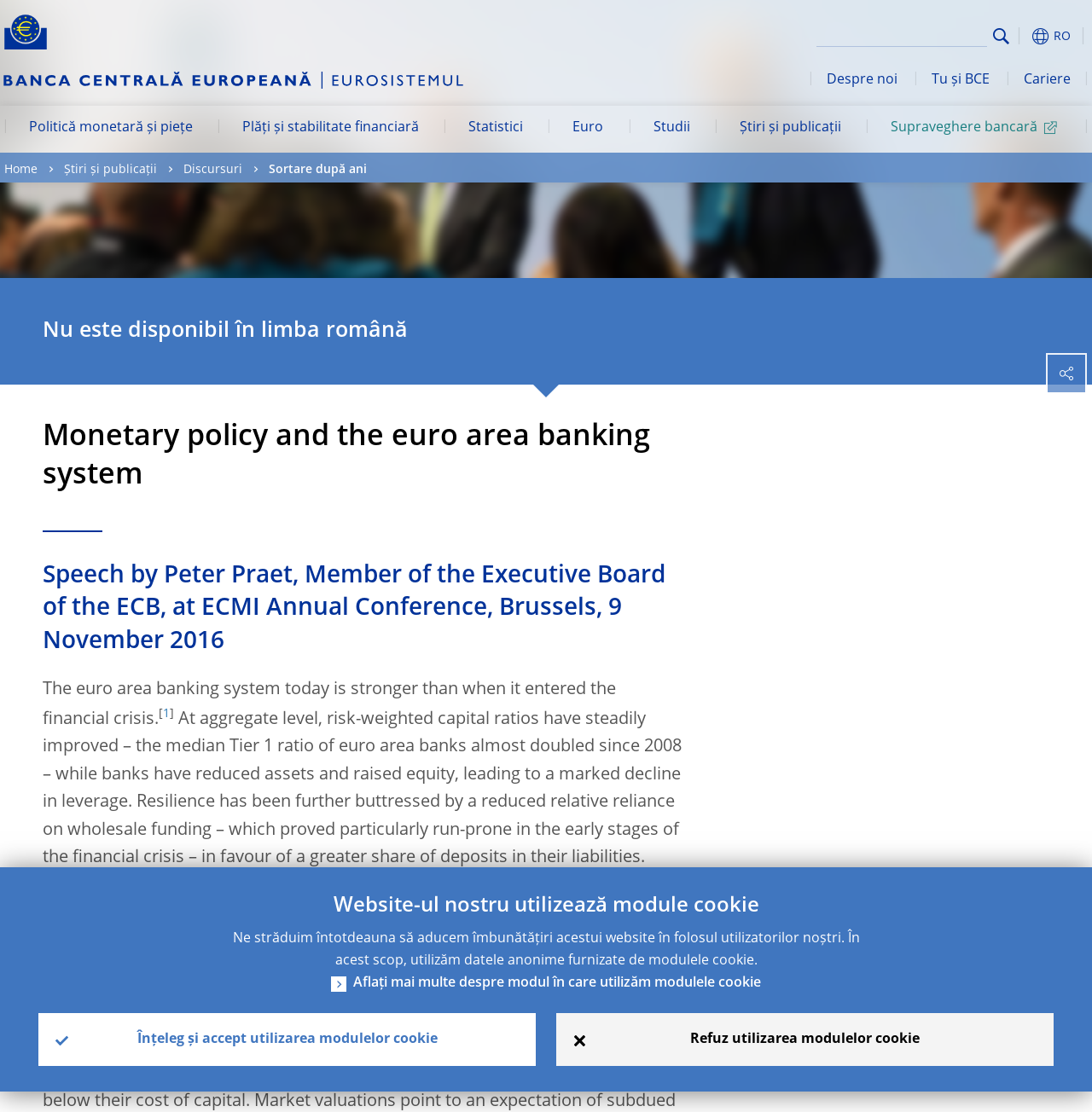Pinpoint the bounding box coordinates of the clickable area necessary to execute the following instruction: "View monetary policy and markets". The coordinates should be given as four float numbers between 0 and 1, namely [left, top, right, bottom].

[0.004, 0.095, 0.199, 0.138]